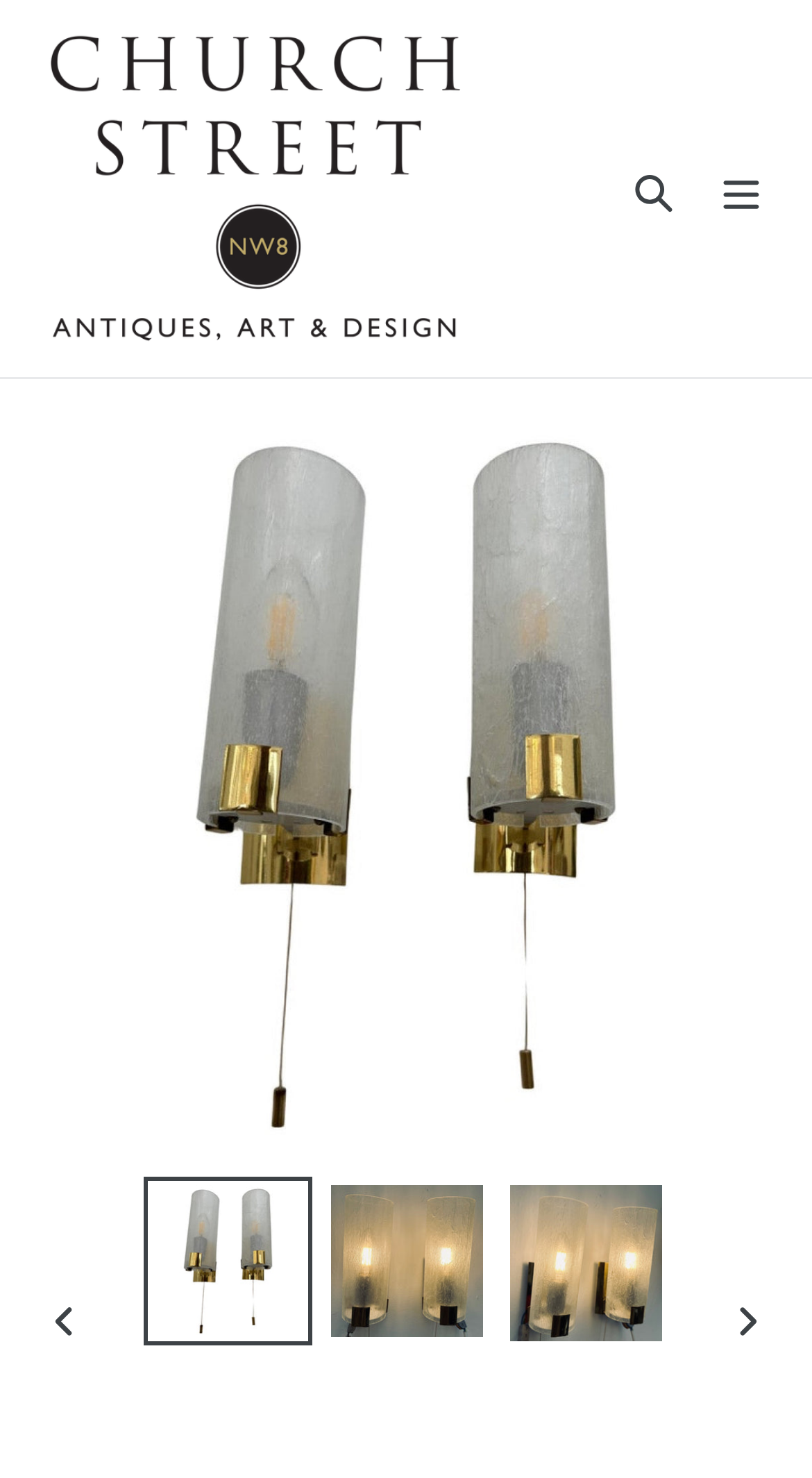Please study the image and answer the question comprehensively:
What is the shape of the glass tube?

The webpage description specifically mentions that the lights have a 'tubular frosted glass' tube, which suggests that the shape of the glass tube is tubular.